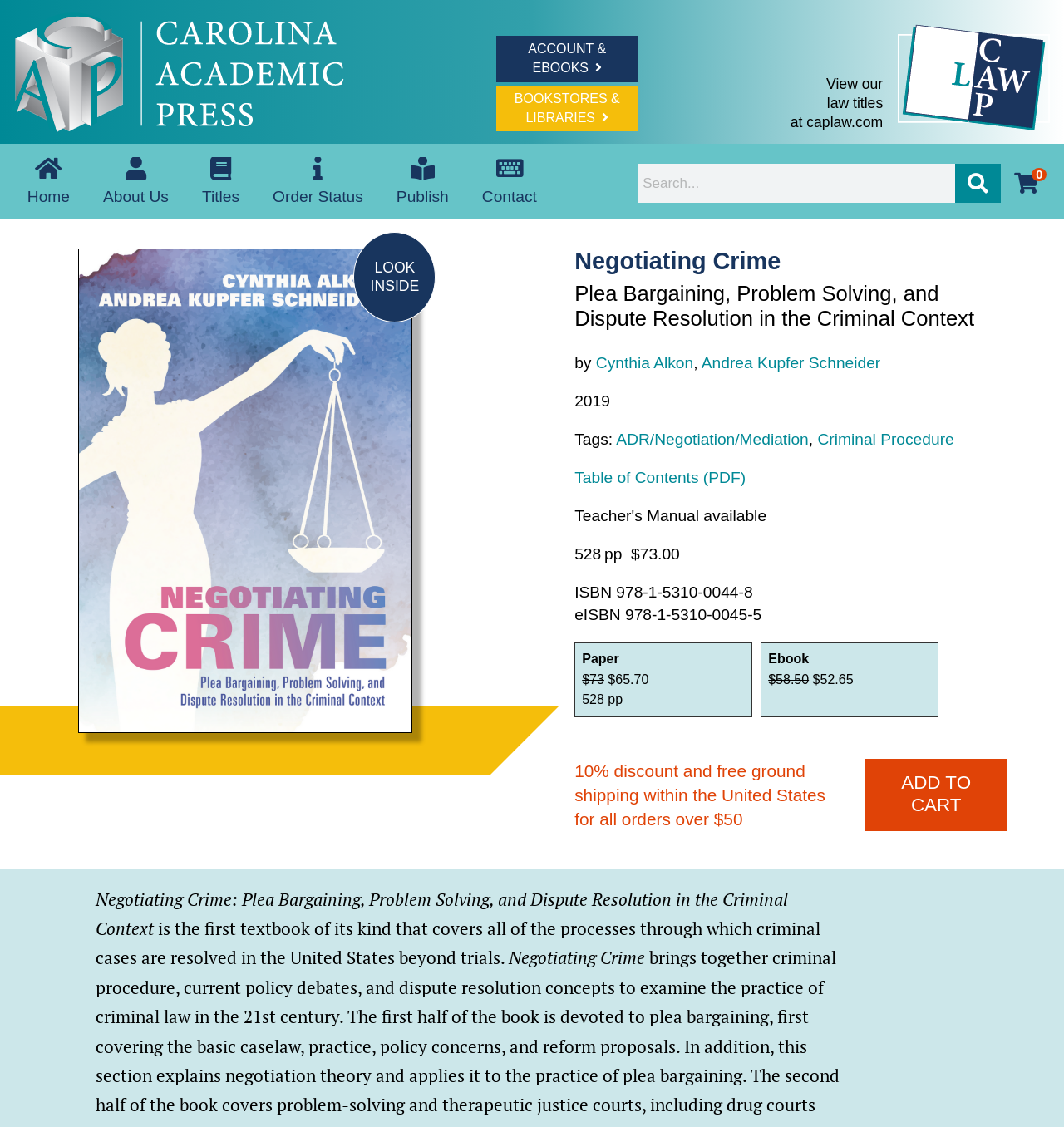Find the bounding box coordinates of the element to click in order to complete the given instruction: "Look inside the book."

[0.332, 0.206, 0.41, 0.286]